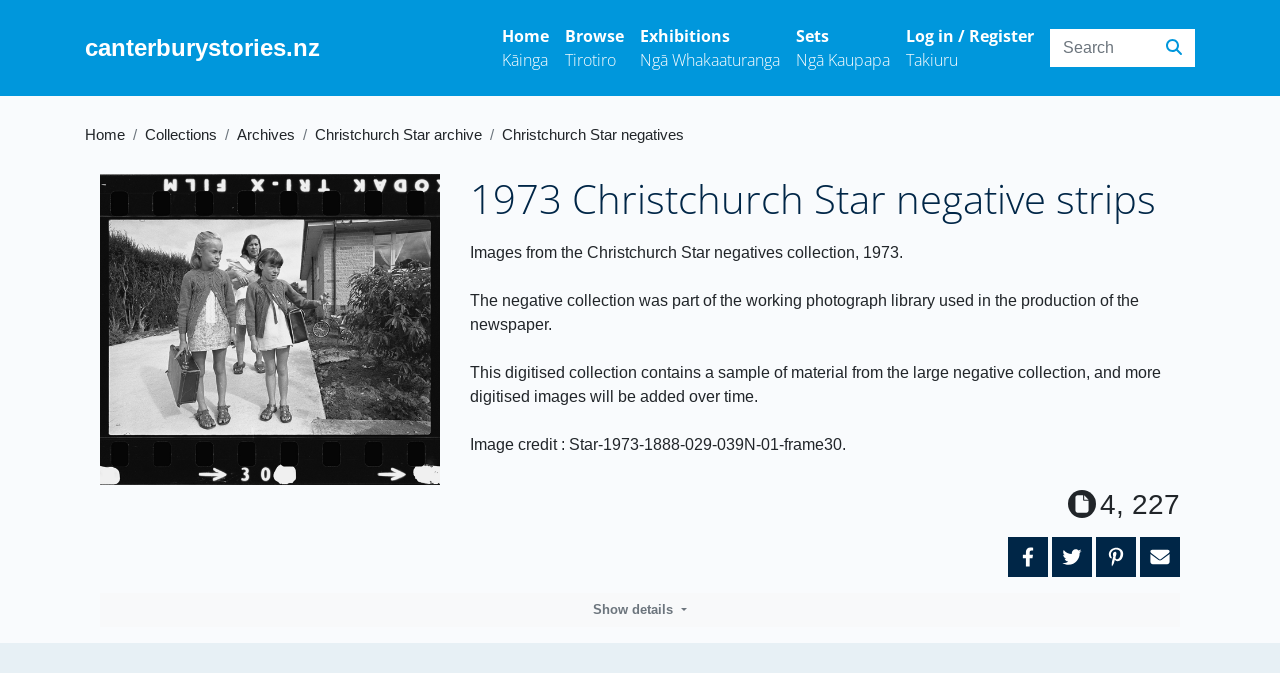Please locate the UI element described by "parent_node: Search name="keys" placeholder="Search"" and provide its bounding box coordinates.

[0.82, 0.043, 0.901, 0.1]